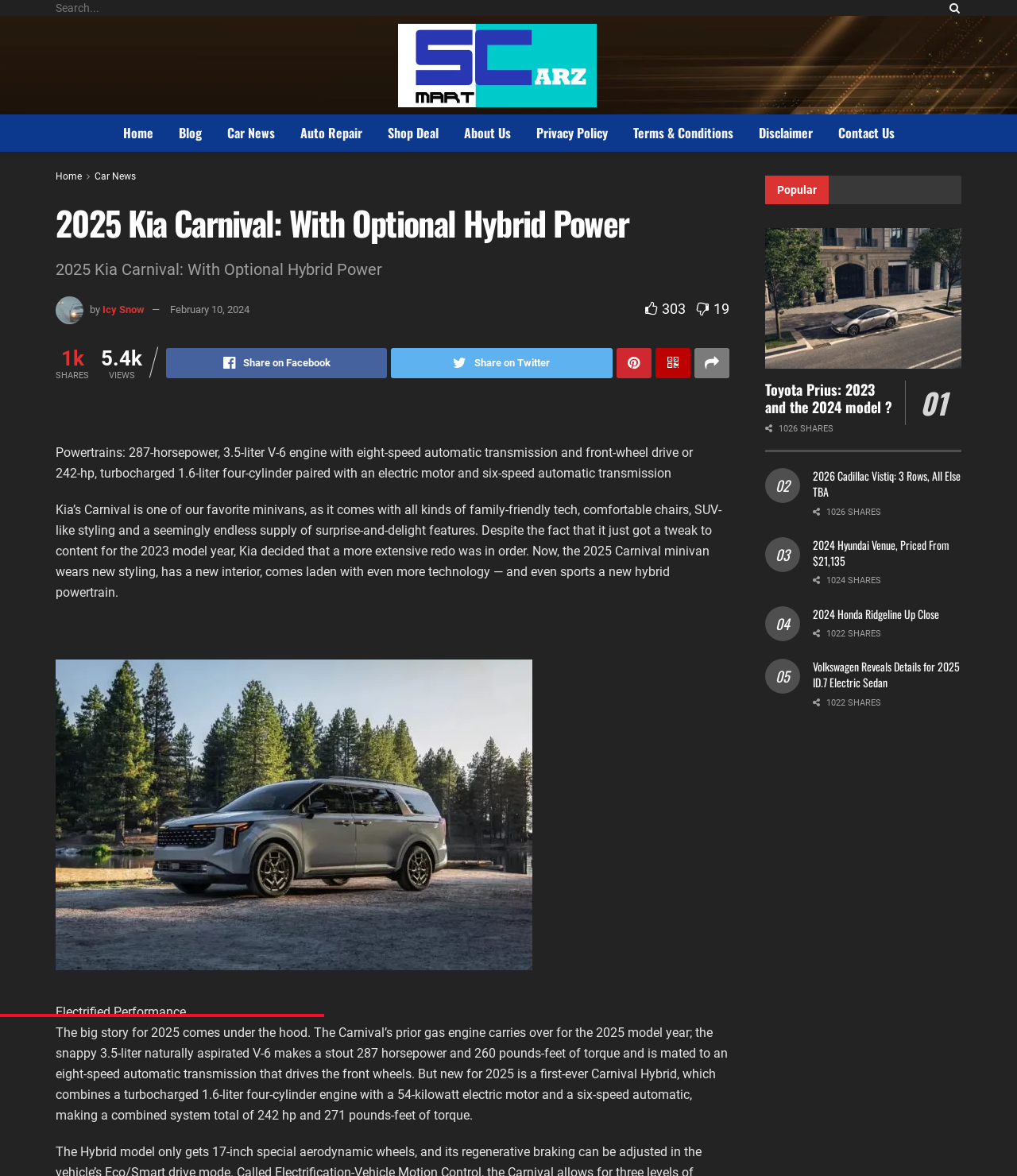Determine the bounding box coordinates of the UI element described below. Use the format (top-left x, top-left y, bottom-right x, bottom-right y) with floating point numbers between 0 and 1: 2024 Honda Ridgeline Up Close

[0.799, 0.515, 0.923, 0.529]